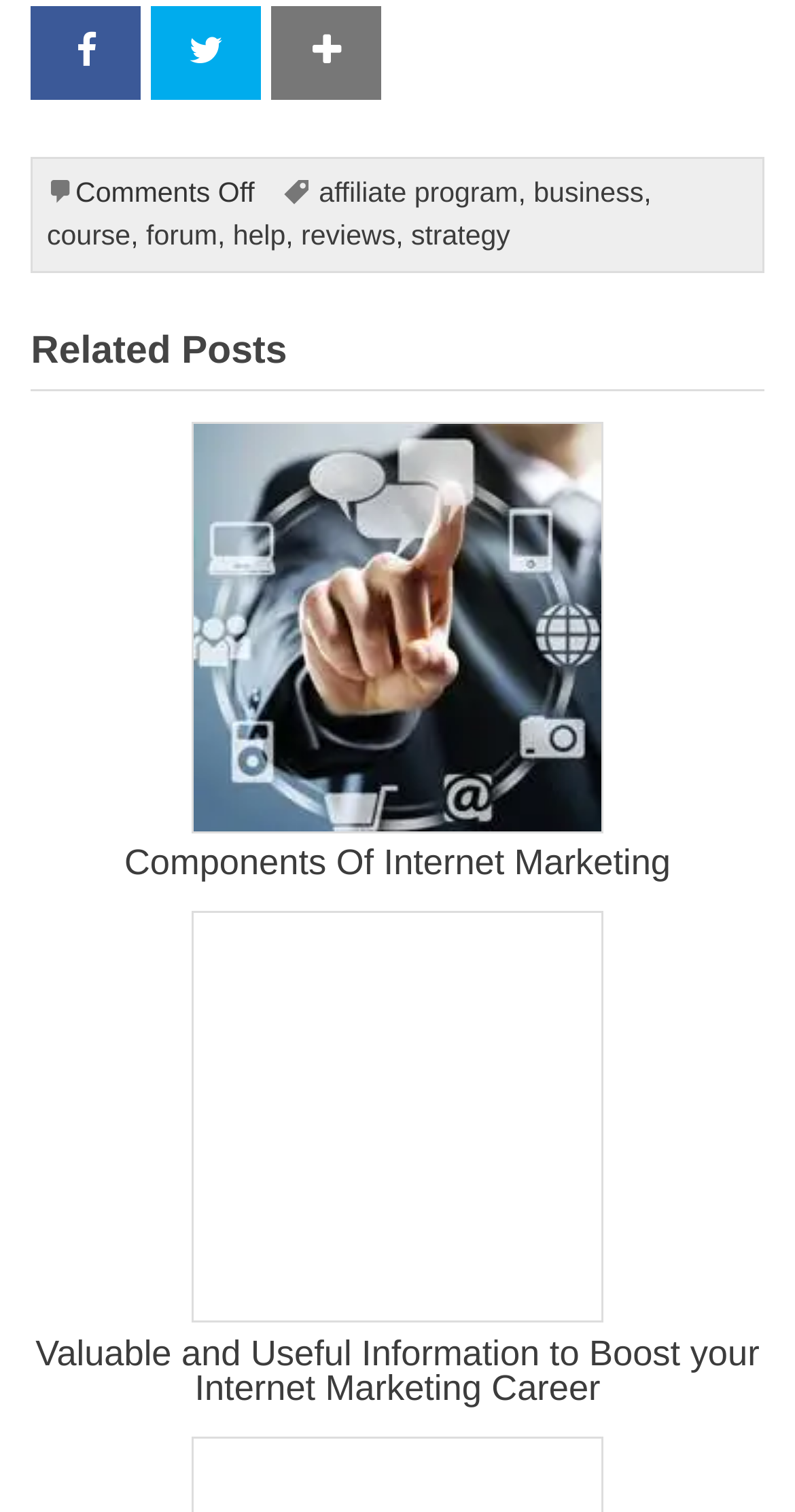Please specify the coordinates of the bounding box for the element that should be clicked to carry out this instruction: "Explore business opportunities". The coordinates must be four float numbers between 0 and 1, formatted as [left, top, right, bottom].

[0.671, 0.117, 0.81, 0.138]